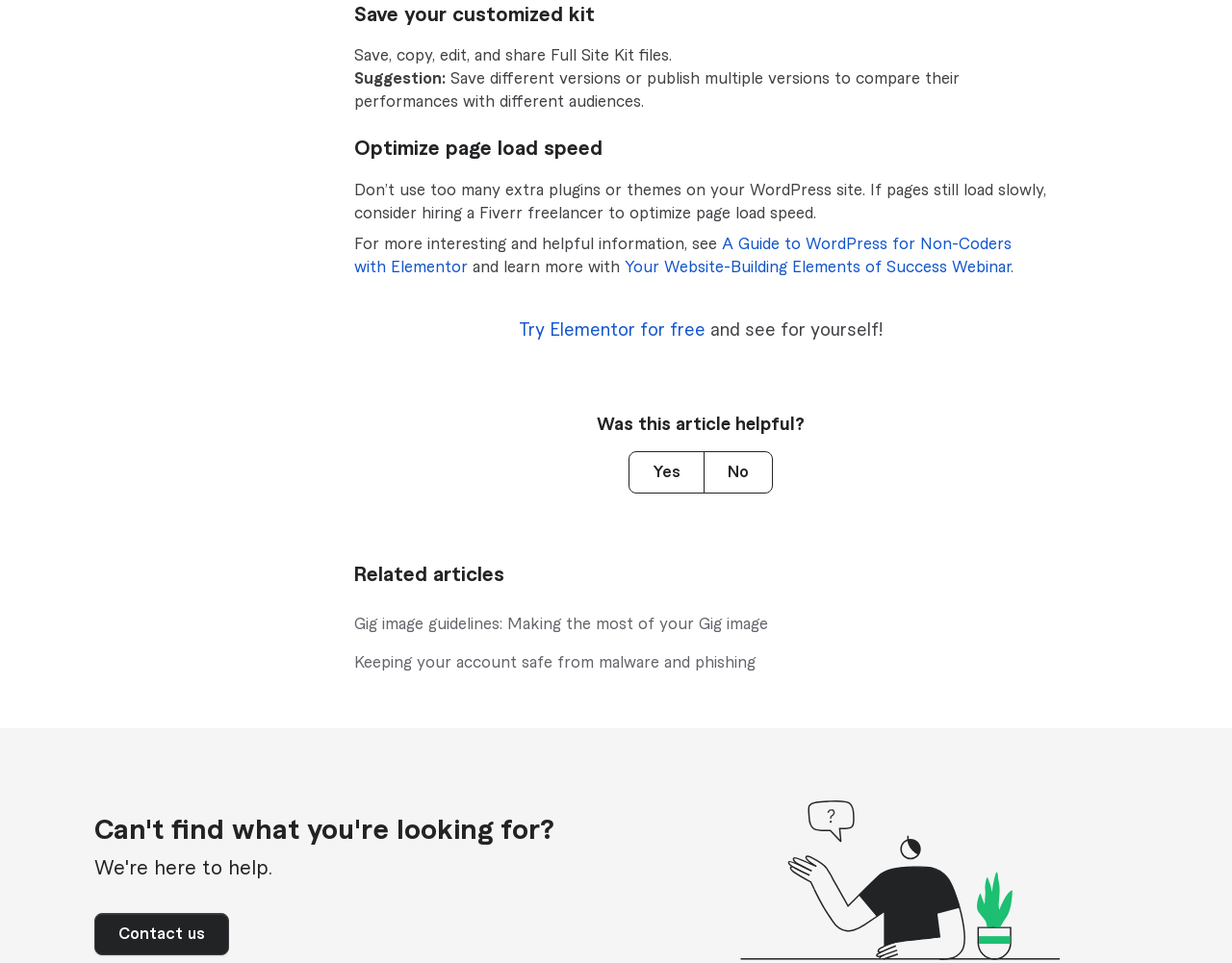What is the purpose of saving a customized kit?
Could you please answer the question thoroughly and with as much detail as possible?

According to the webpage, saving a customized kit allows users to save, copy, edit, and share Full Site Kit files, which can be useful for comparing performances with different audiences.